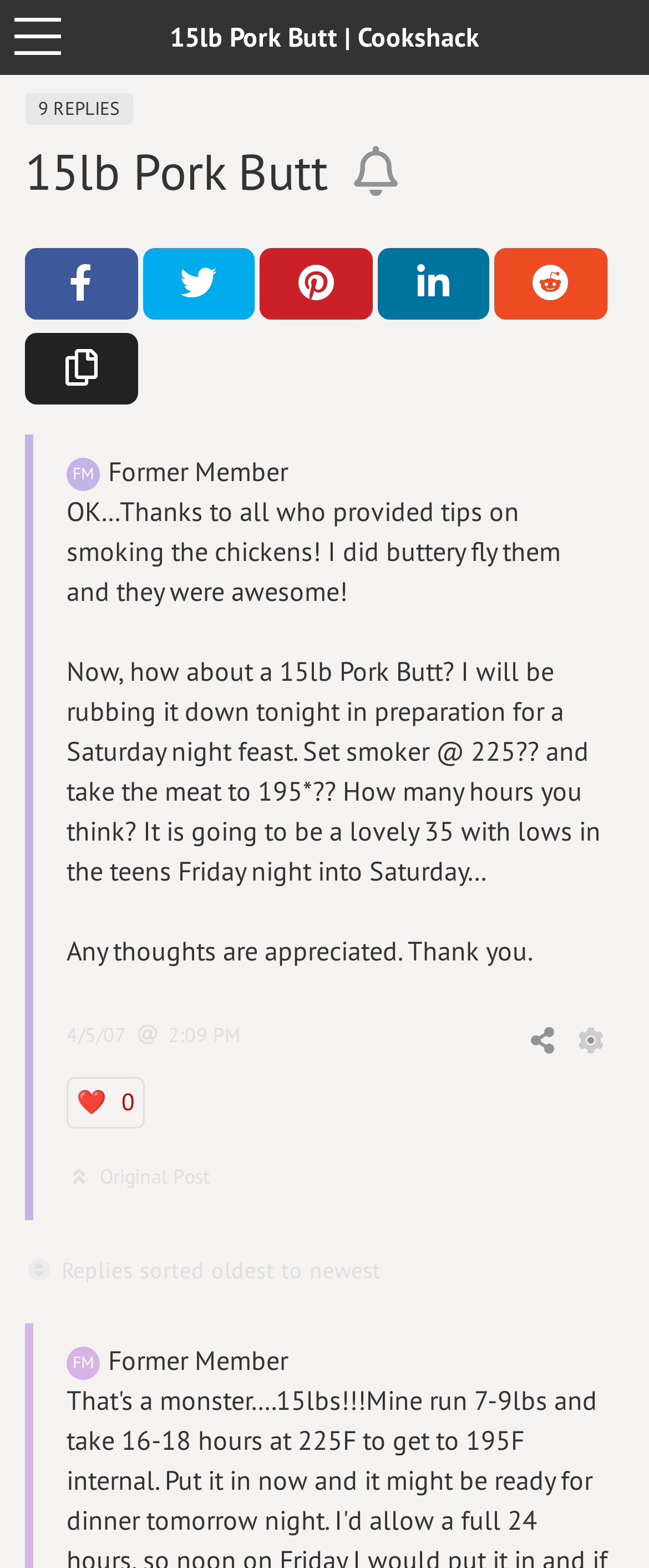Locate the bounding box coordinates of the element you need to click to accomplish the task described by this instruction: "Follow the topic".

[0.531, 0.089, 0.627, 0.13]